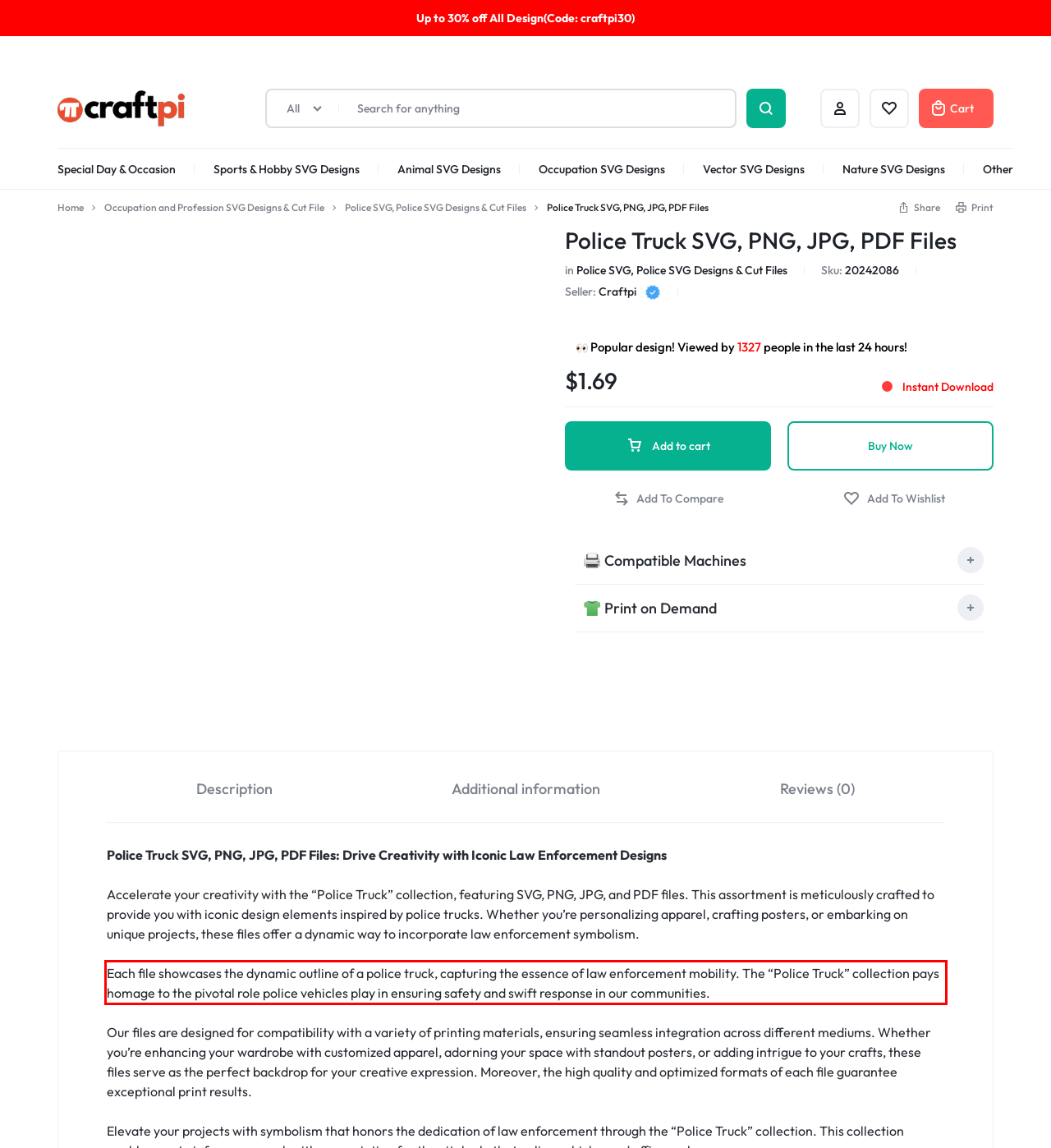Examine the screenshot of the webpage, locate the red bounding box, and generate the text contained within it.

Each file showcases the dynamic outline of a police truck, capturing the essence of law enforcement mobility. The “Police Truck” collection pays homage to the pivotal role police vehicles play in ensuring safety and swift response in our communities.